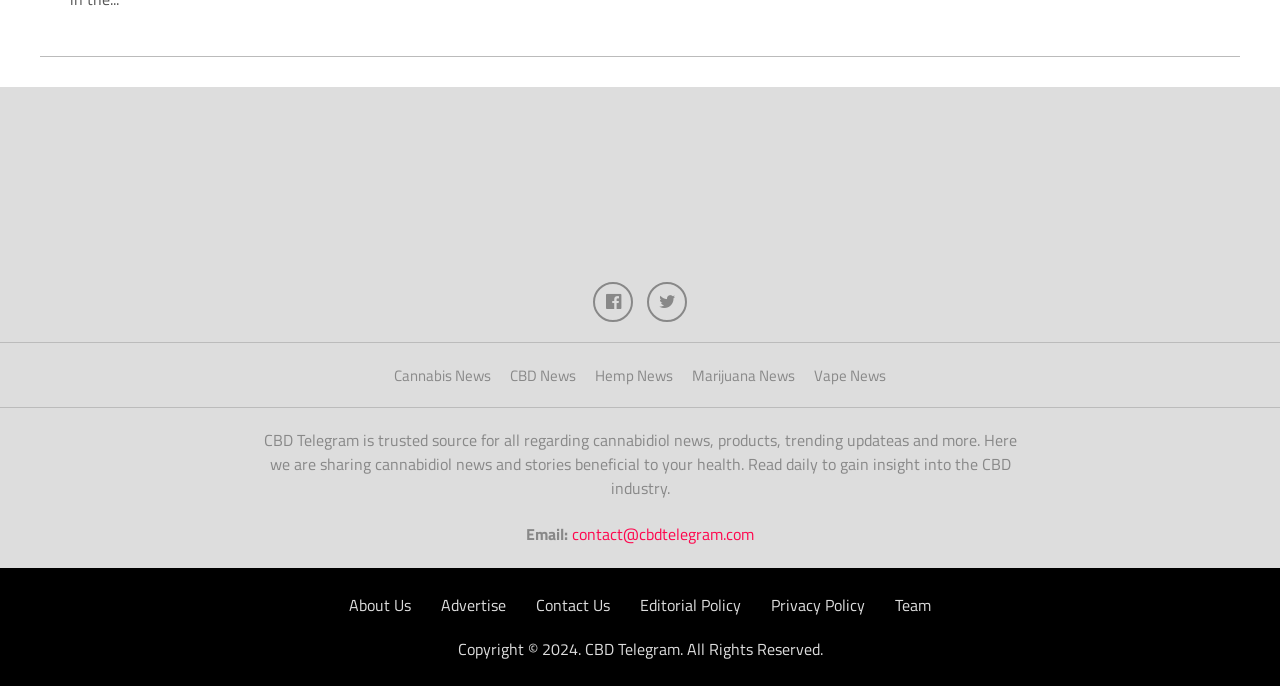What type of news does the website provide?
Please describe in detail the information shown in the image to answer the question.

The website provides cannabidiol news, as stated in the static text element 'CBD Telegram is trusted source for all regarding cannabidiol news, products, trending updates and more.' at the top of the page.